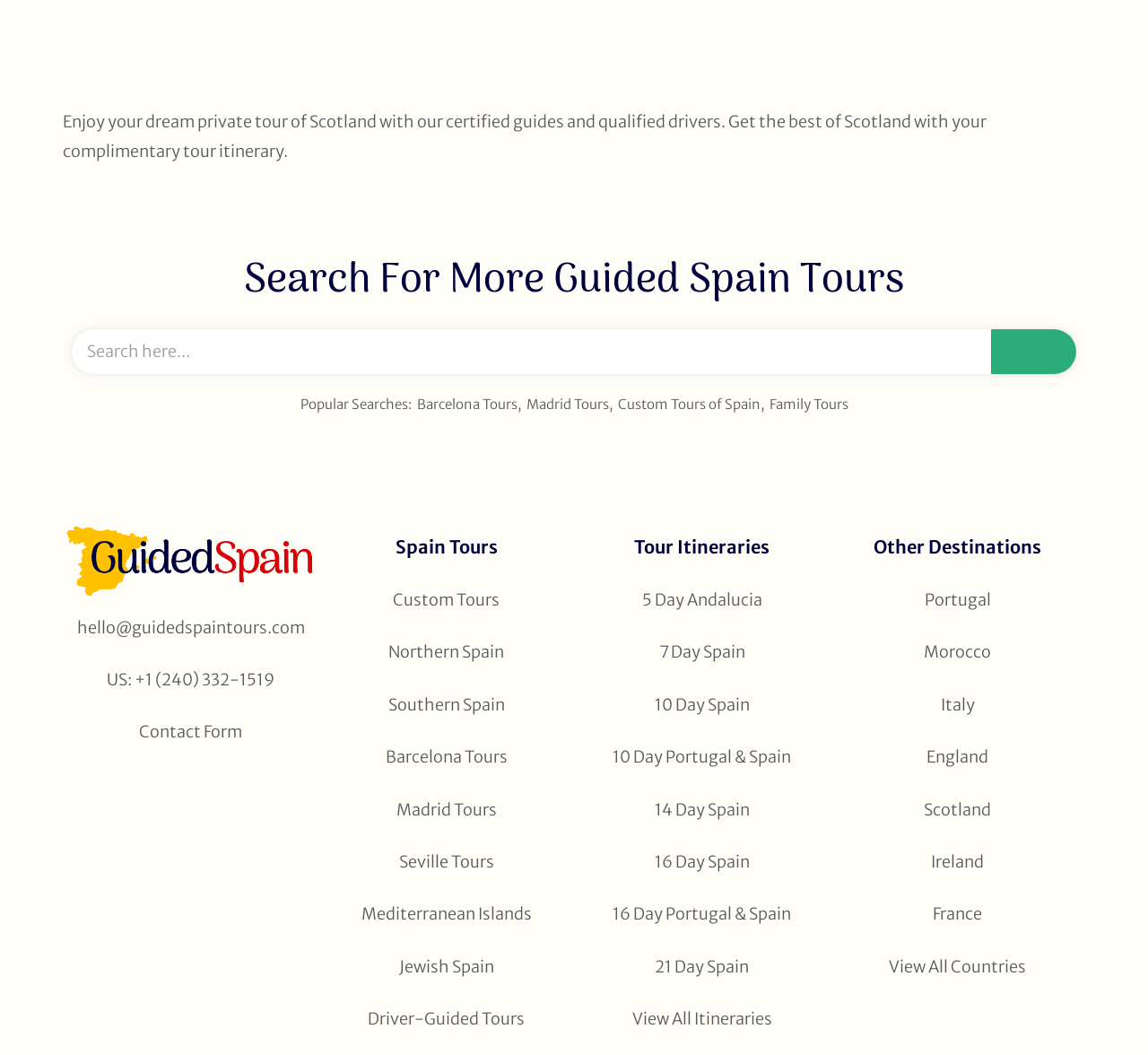Locate the bounding box coordinates of the item that should be clicked to fulfill the instruction: "Contact through email".

[0.055, 0.57, 0.277, 0.62]